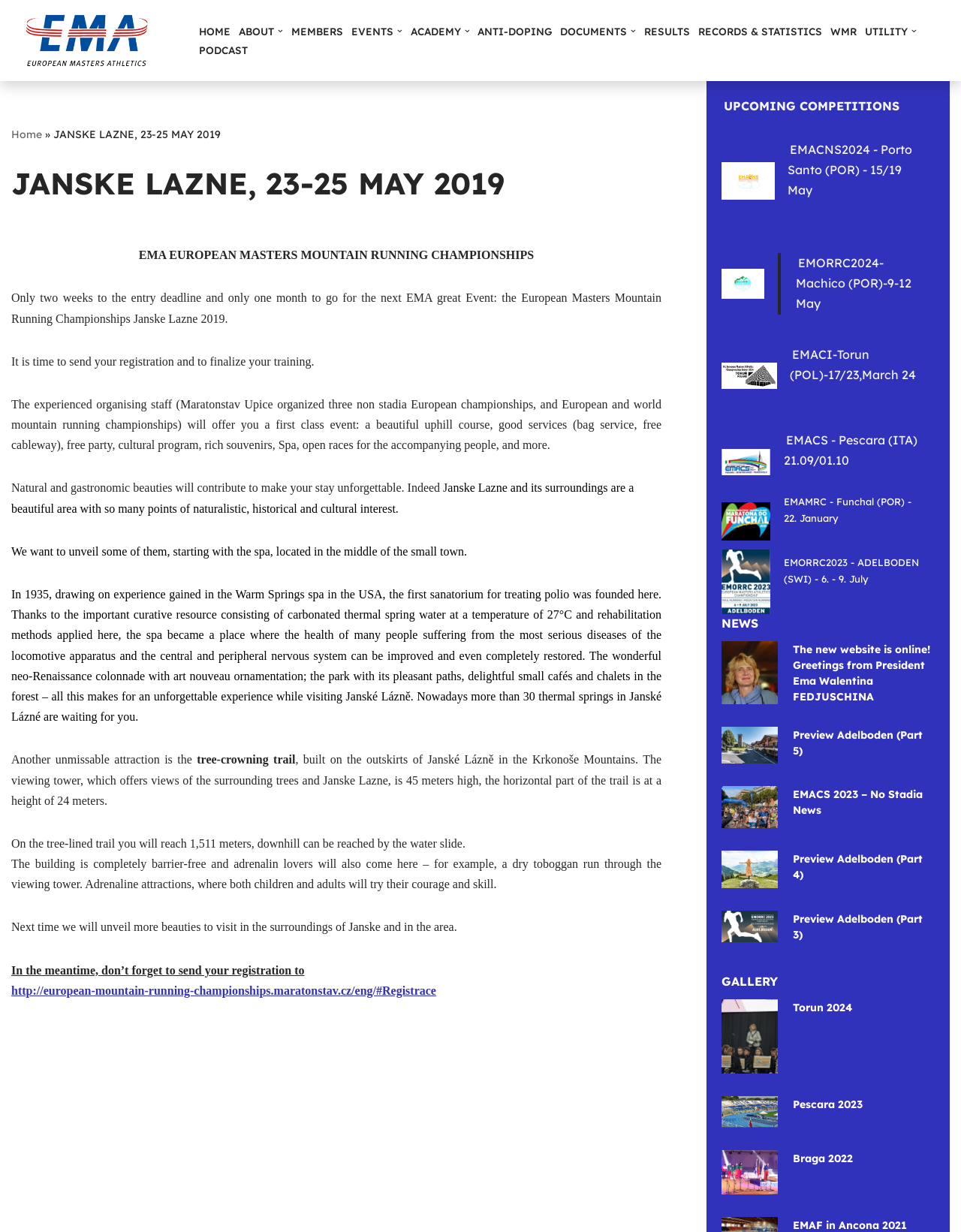How many thermal springs are there in Janske Lazne?
Using the image, respond with a single word or phrase.

More than 30